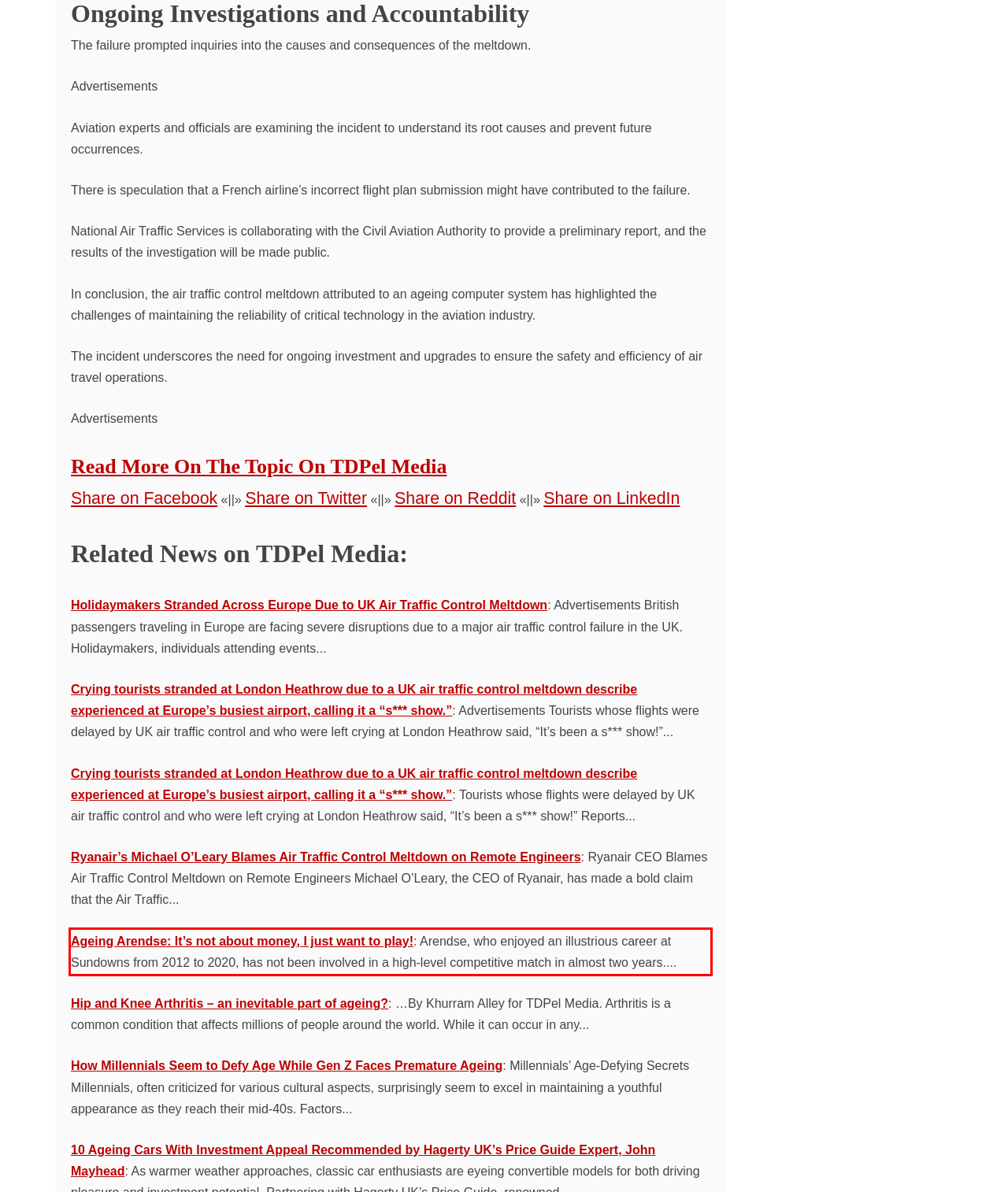Please identify and extract the text content from the UI element encased in a red bounding box on the provided webpage screenshot.

Ageing Arendse: It’s not about money, I just want to play!: Arendse, who enjoyed an illustrious career at Sundowns from 2012 to 2020, has not been involved in a high-level competitive match in almost two years....